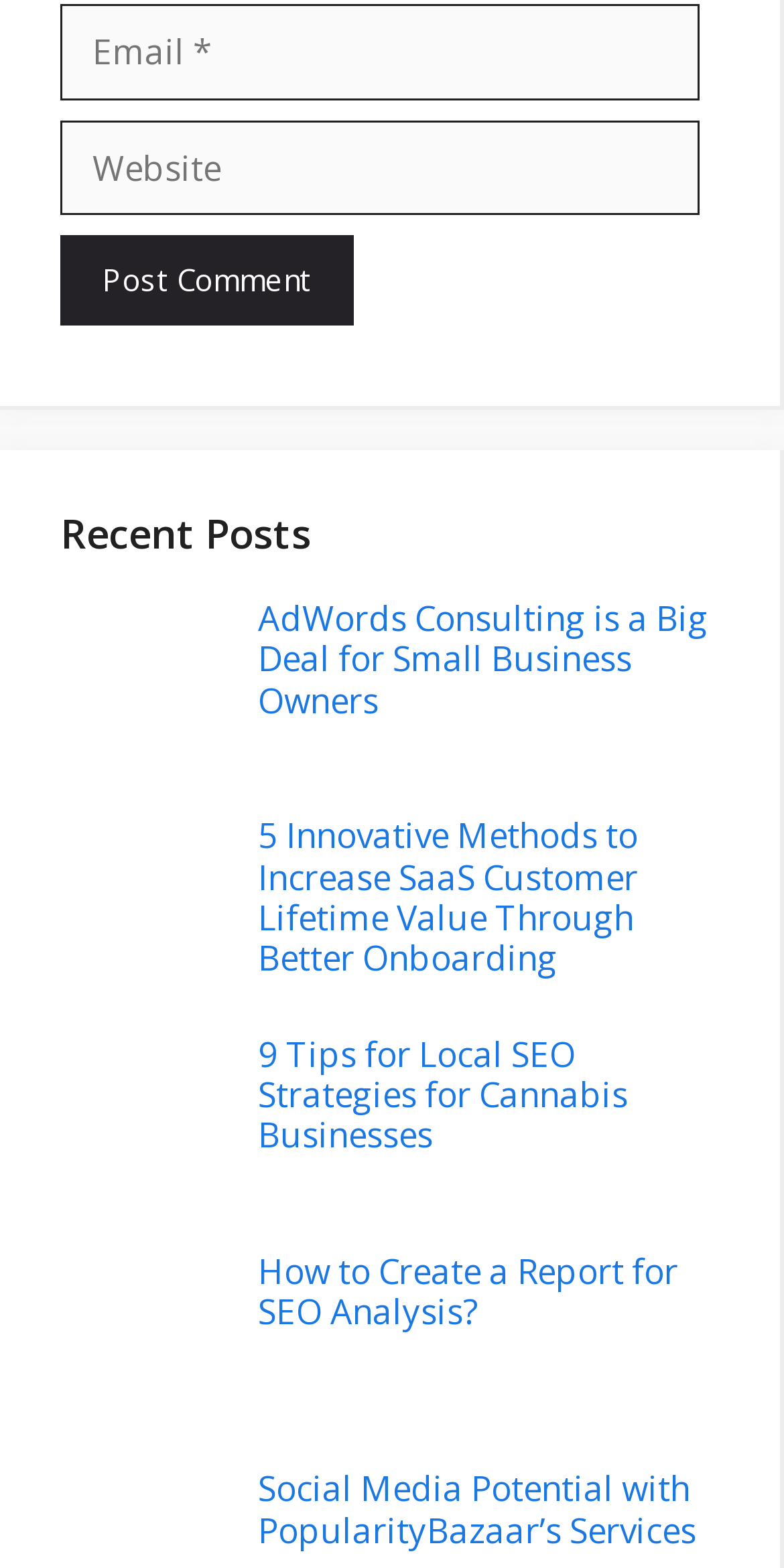Please find the bounding box coordinates of the section that needs to be clicked to achieve this instruction: "Read AdWords Consulting is a Big Deal for Small Business Owners".

[0.329, 0.382, 0.918, 0.488]